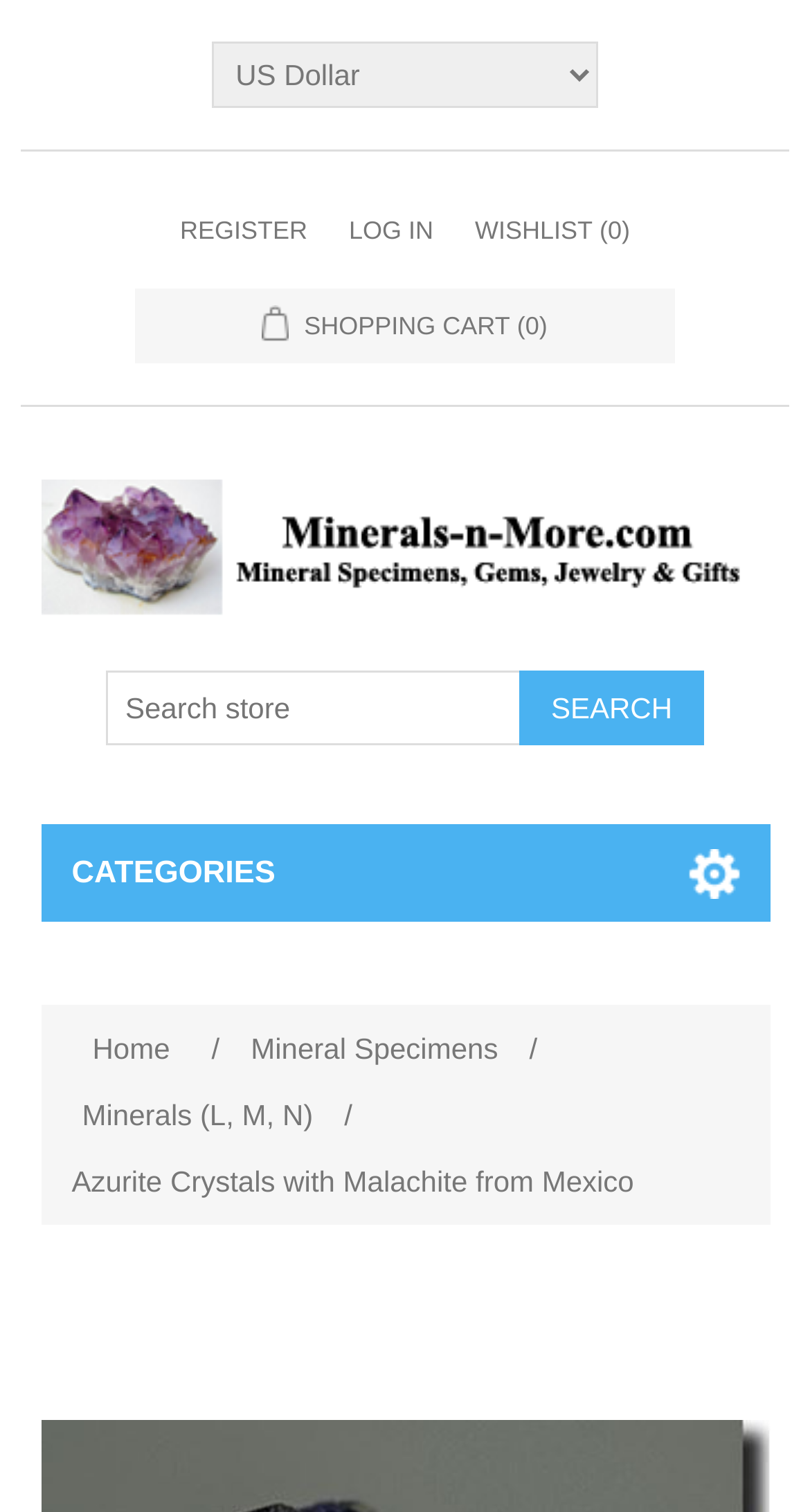Provide the text content of the webpage's main heading.

Azurite Crystals with Malachite from Mexico